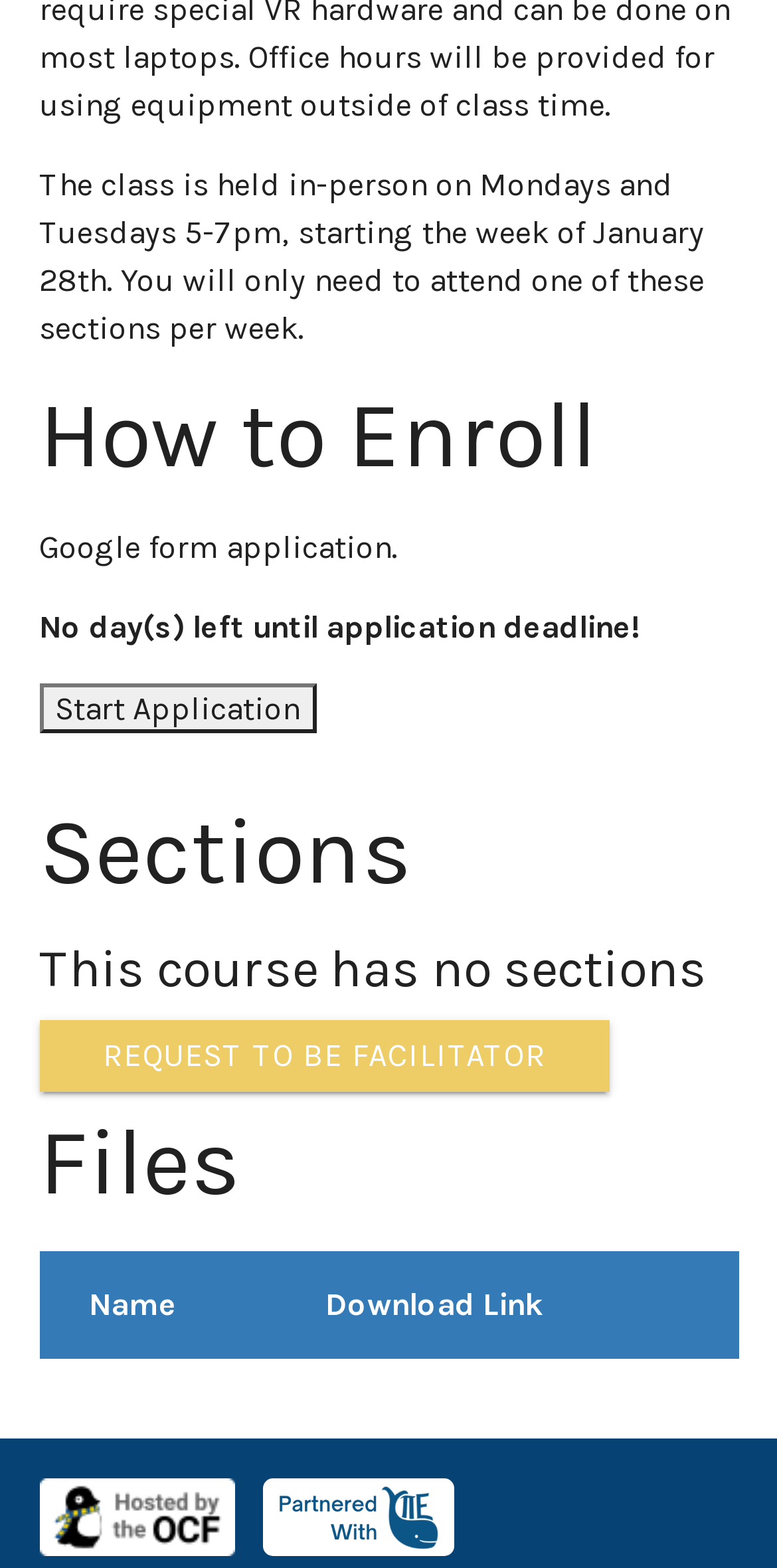What is the purpose of the 'Start Application' button?
Please look at the screenshot and answer using one word or phrase.

To start application